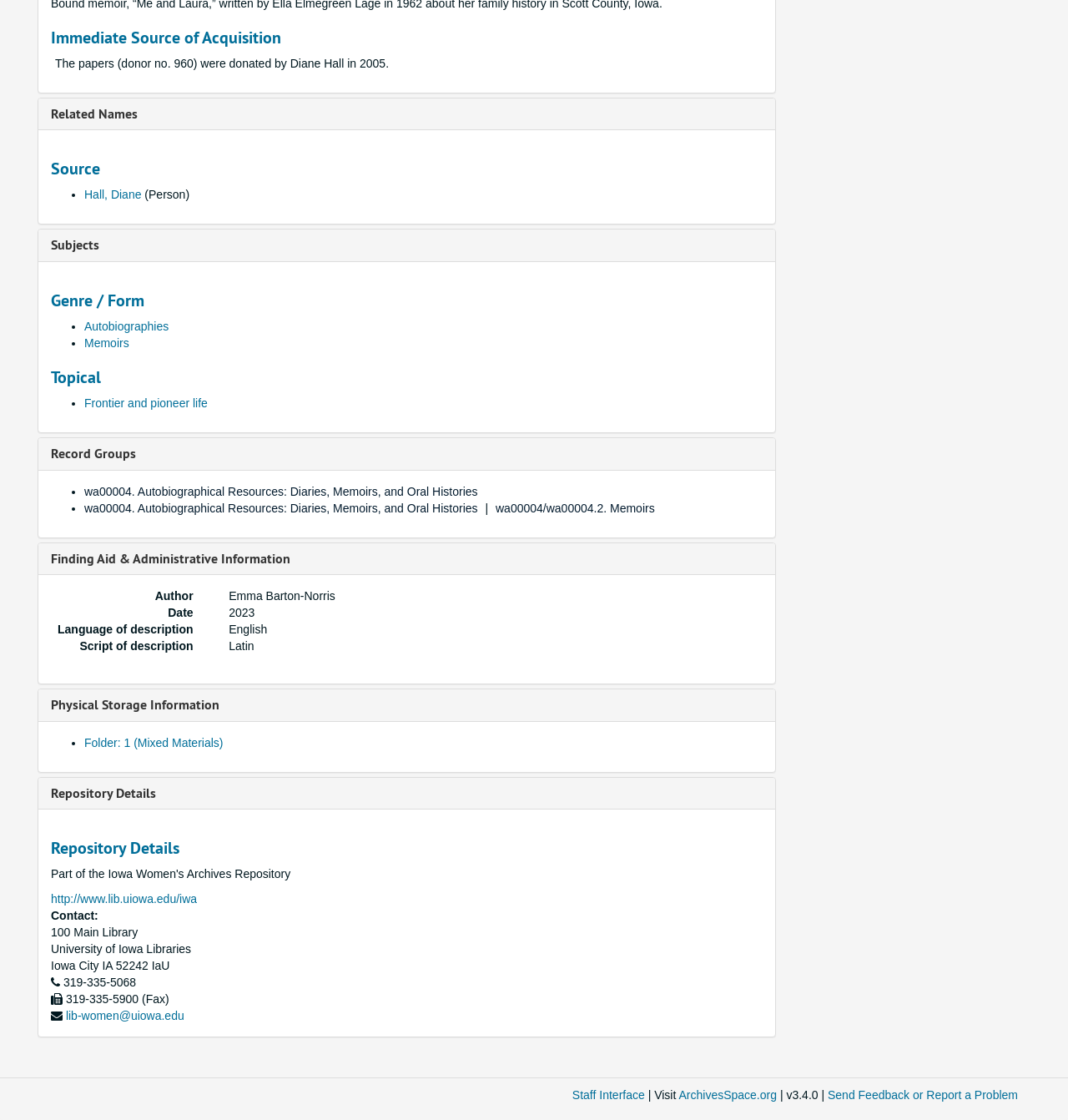Answer the question in one word or a short phrase:
What is the contact phone number?

319-335-5068